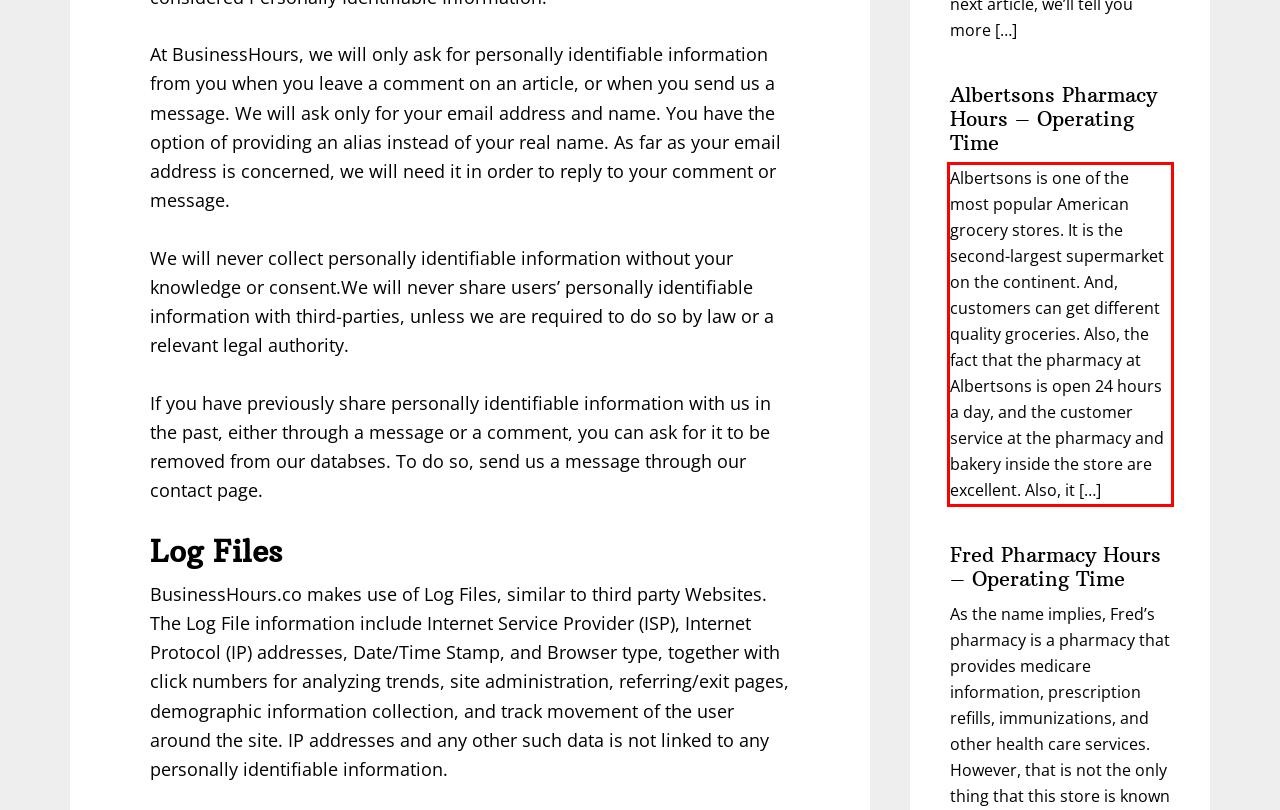Identify and transcribe the text content enclosed by the red bounding box in the given screenshot.

Albertsons is one of the most popular American grocery stores. It is the second-largest supermarket on the continent. And, customers can get different quality groceries. Also, the fact that the pharmacy at Albertsons is open 24 hours a day, and the customer service at the pharmacy and bakery inside the store are excellent. Also, it […]